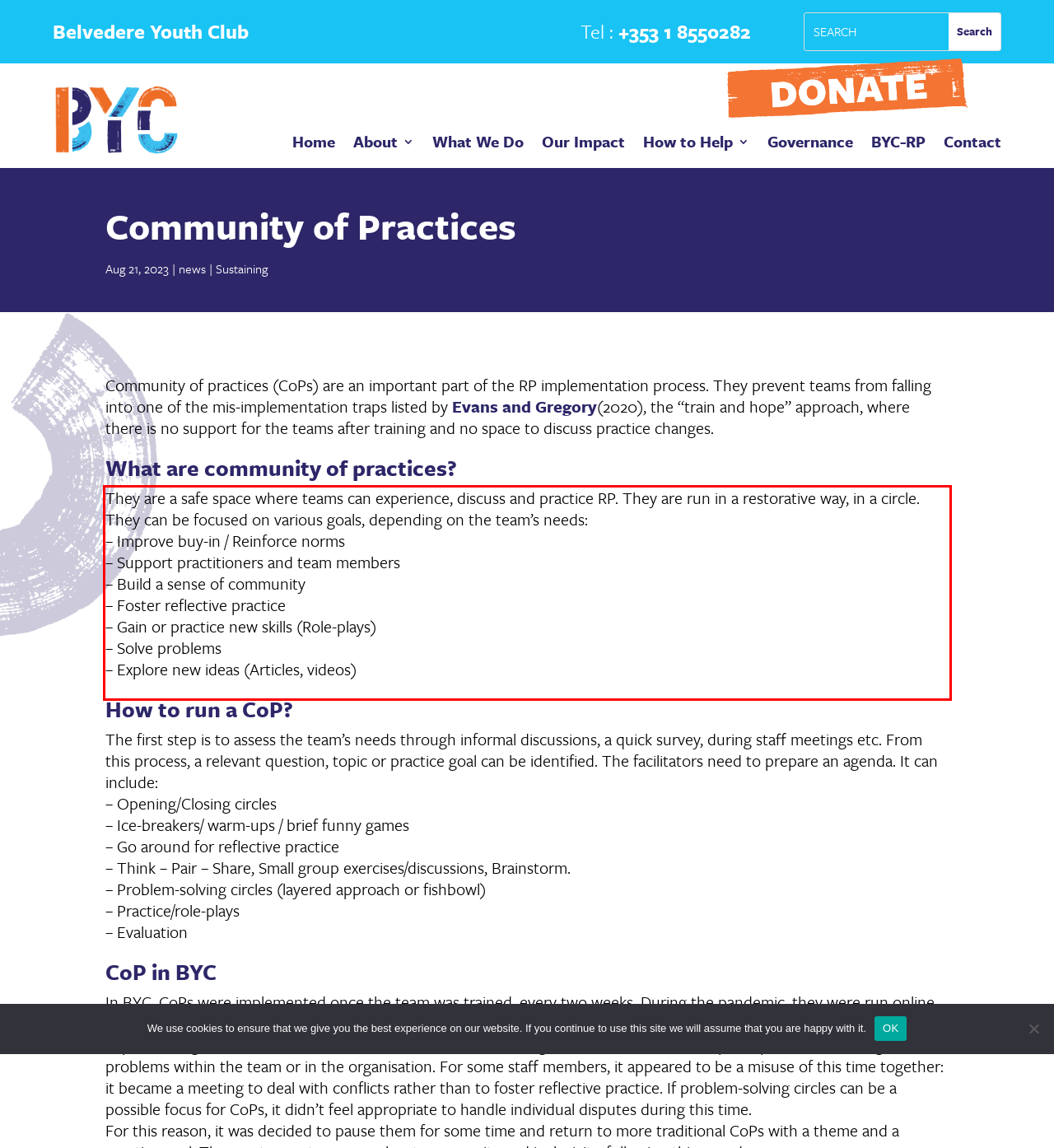Your task is to recognize and extract the text content from the UI element enclosed in the red bounding box on the webpage screenshot.

They are a safe space where teams can experience, discuss and practice RP. They are run in a restorative way, in a circle. They can be focused on various goals, depending on the team’s needs: – Improve buy-in / Reinforce norms – Support practitioners and team members – Build a sense of community – Foster reflective practice – Gain or practice new skills (Role-plays) – Solve problems – Explore new ideas (Articles, videos)